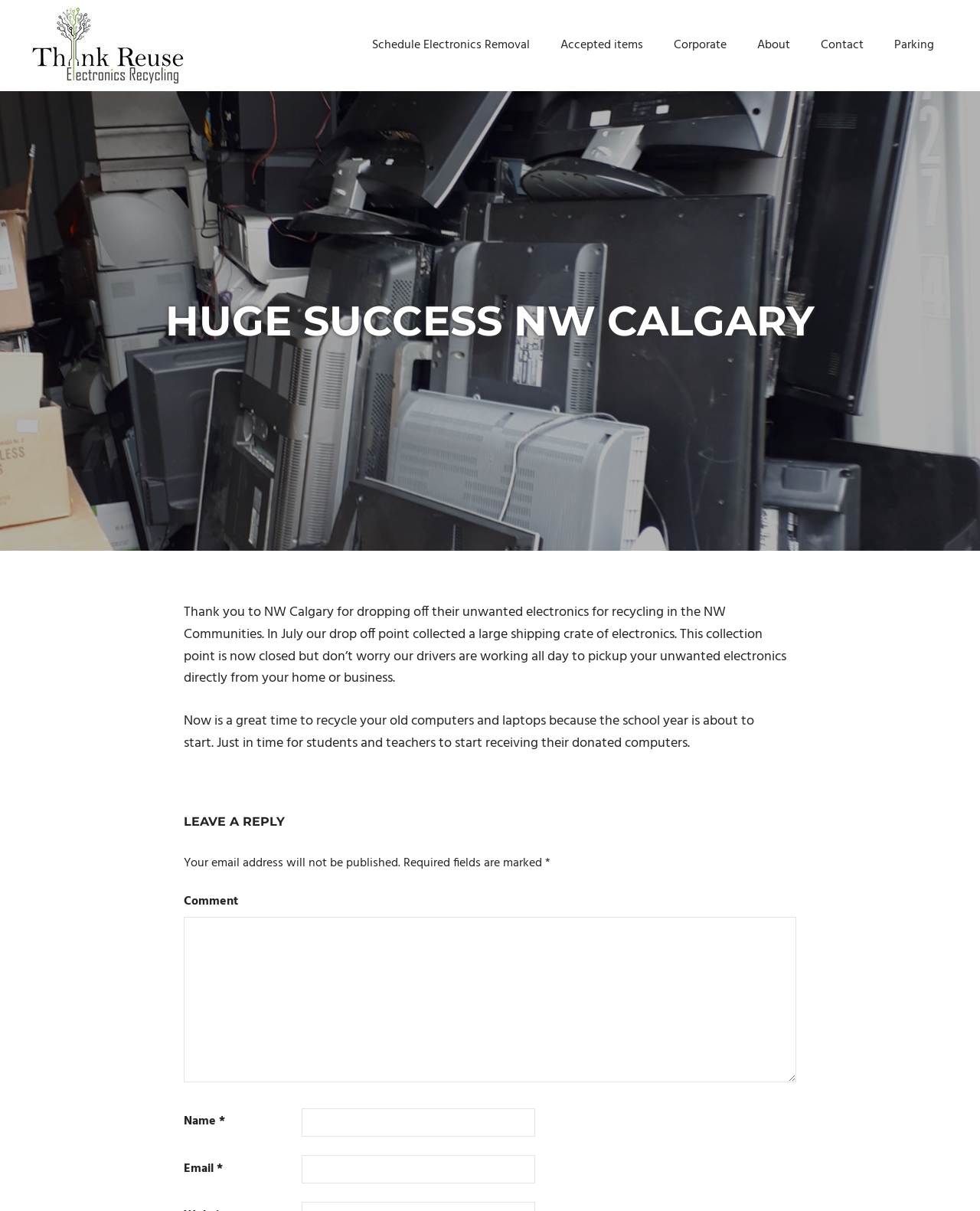Identify the bounding box coordinates of the element to click to follow this instruction: 'Click Accepted items'. Ensure the coordinates are four float values between 0 and 1, provided as [left, top, right, bottom].

[0.556, 0.022, 0.672, 0.053]